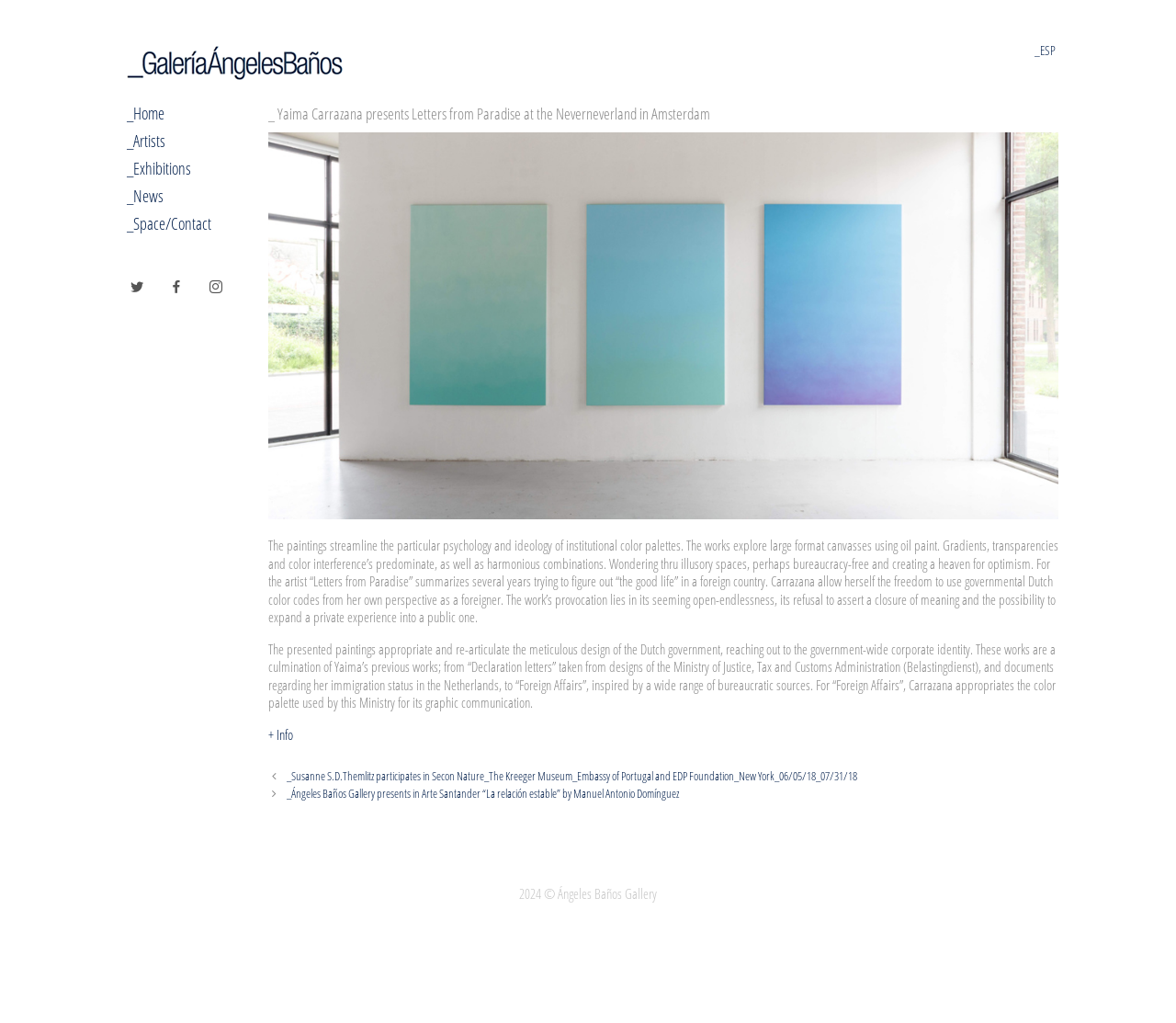How many navigation links are there at the bottom of the webpage?
Provide a detailed answer to the question using information from the image.

I counted the number of navigation links at the bottom of the webpage by examining the footer section, which contains two generic elements labeled 'Previous' and 'Next'.